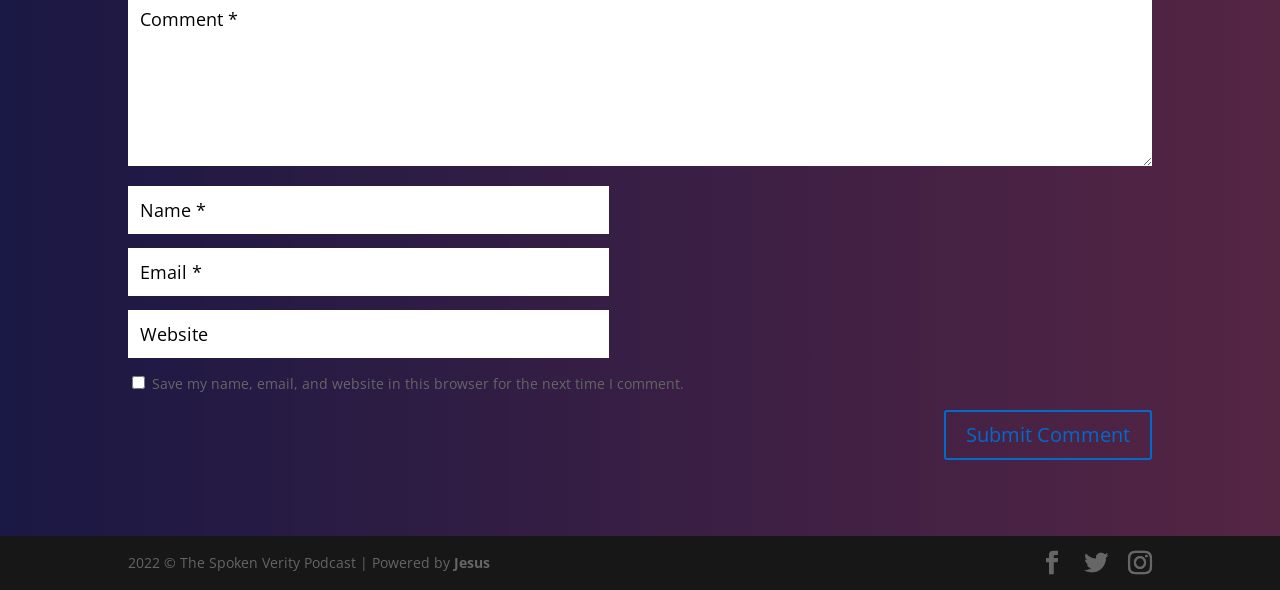Locate the bounding box coordinates of the region to be clicked to comply with the following instruction: "Input your email". The coordinates must be four float numbers between 0 and 1, in the form [left, top, right, bottom].

[0.1, 0.421, 0.476, 0.502]